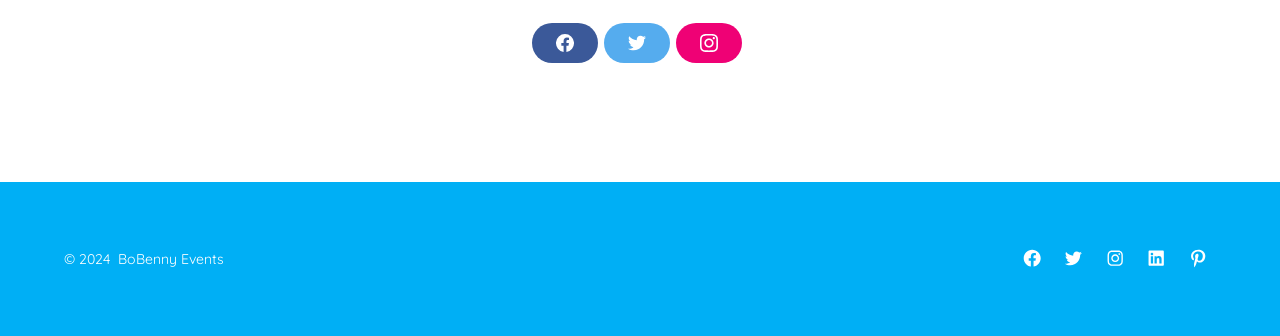Determine the bounding box coordinates of the clickable element to complete this instruction: "Open Instagram in a new tab". Provide the coordinates in the format of four float numbers between 0 and 1, [left, top, right, bottom].

[0.857, 0.715, 0.885, 0.823]